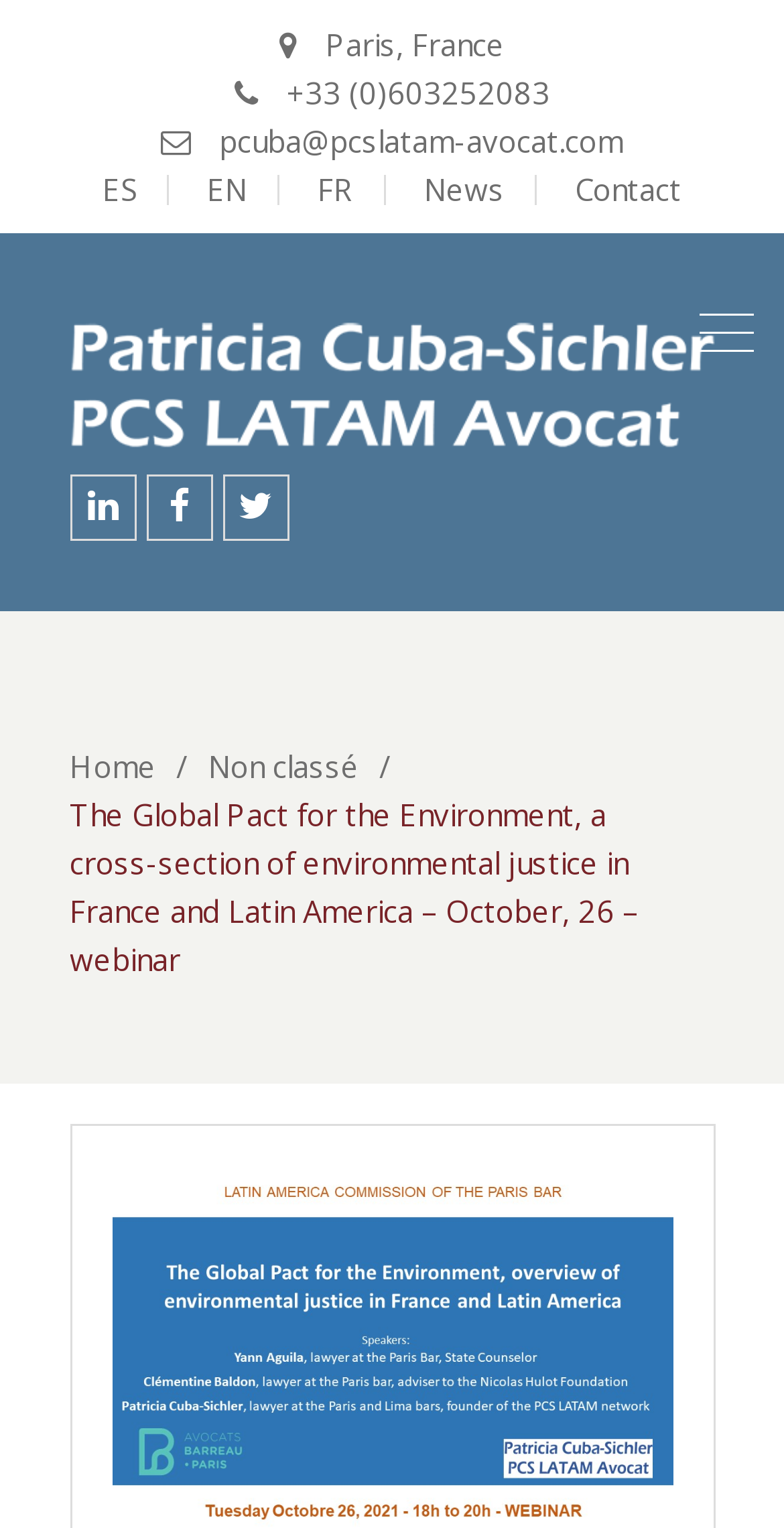Please identify the bounding box coordinates of the element's region that I should click in order to complete the following instruction: "View news". The bounding box coordinates consist of four float numbers between 0 and 1, i.e., [left, top, right, bottom].

[0.503, 0.114, 0.685, 0.134]